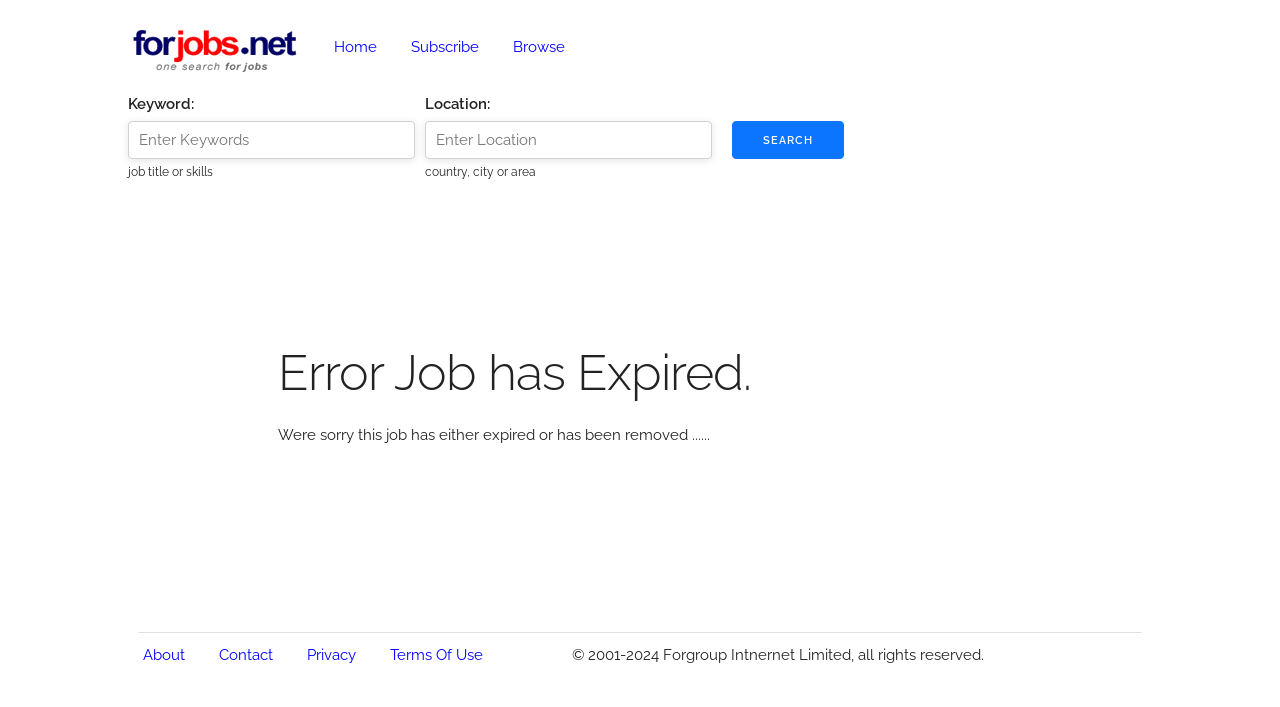Respond with a single word or phrase to the following question: What is the error message on this webpage?

Job has expired